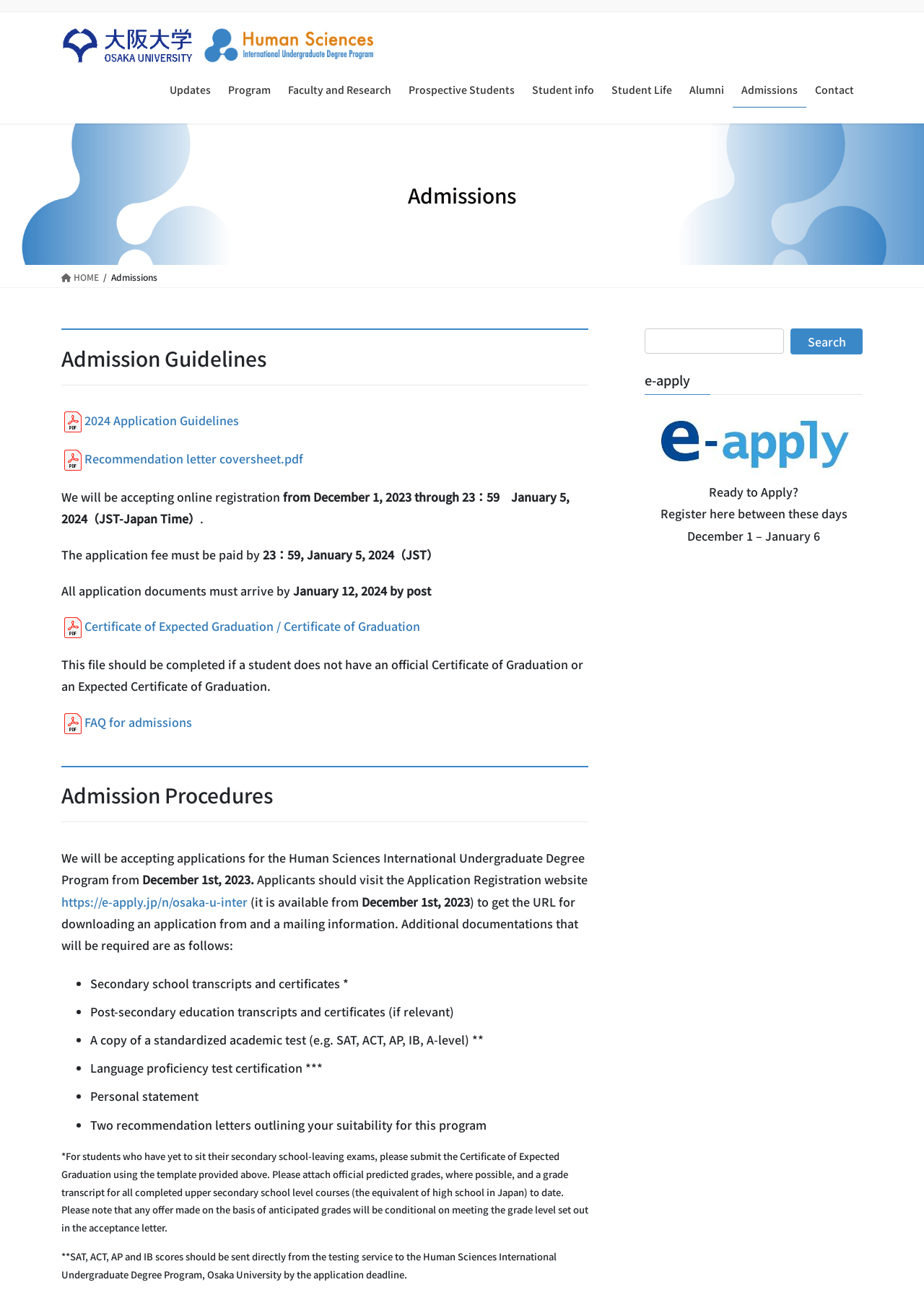Find the bounding box coordinates of the area to click in order to follow the instruction: "Click the 'FAQ for admissions' link".

[0.091, 0.551, 0.208, 0.564]